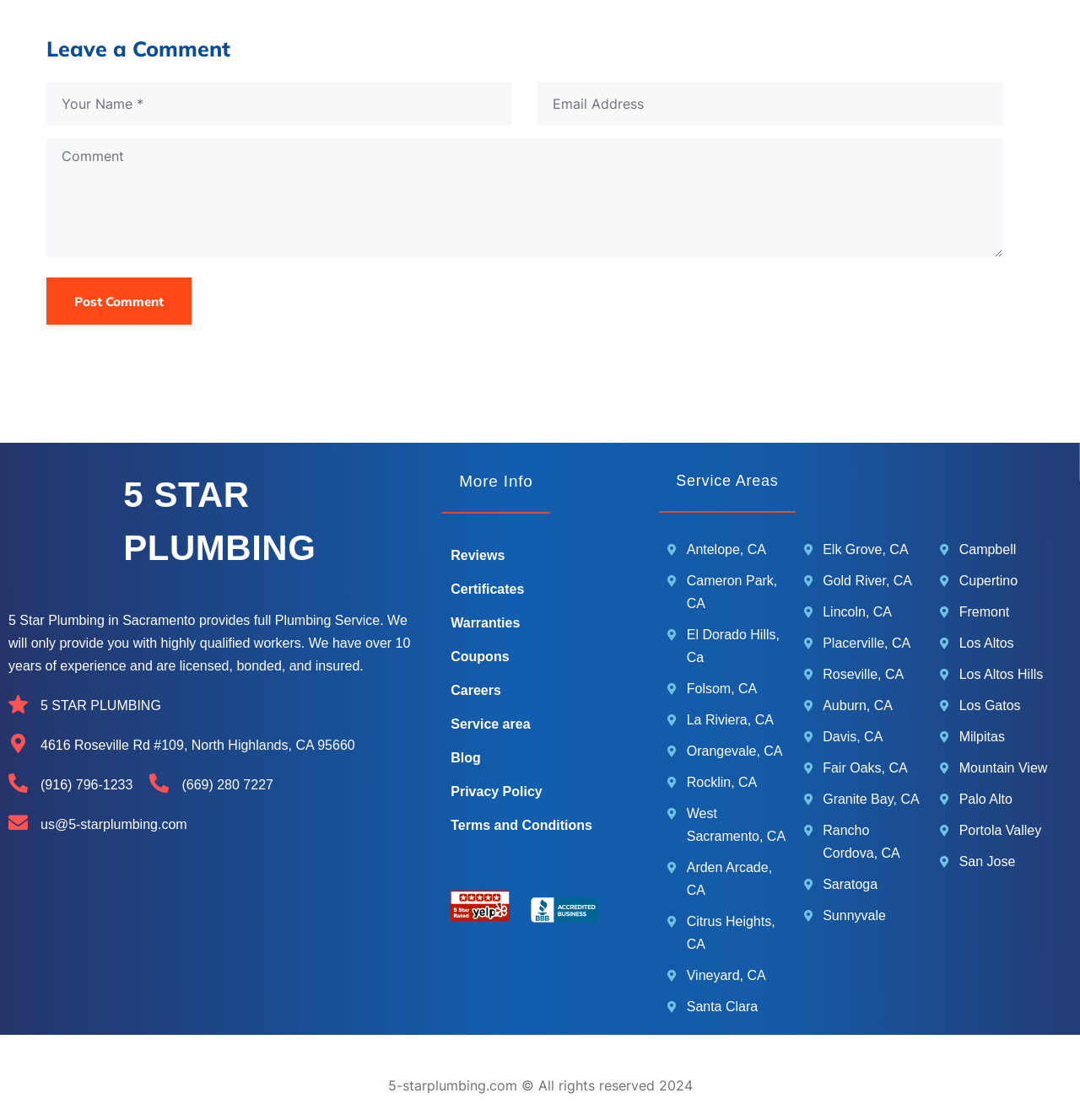Based on the element description Rancho Cordova, CA, identify the bounding box coordinates for the UI element. The coordinates should be in the format (top-left x, top-left y, bottom-right x, bottom-right y) and within the 0 to 1 range.

[0.744, 0.731, 0.855, 0.772]